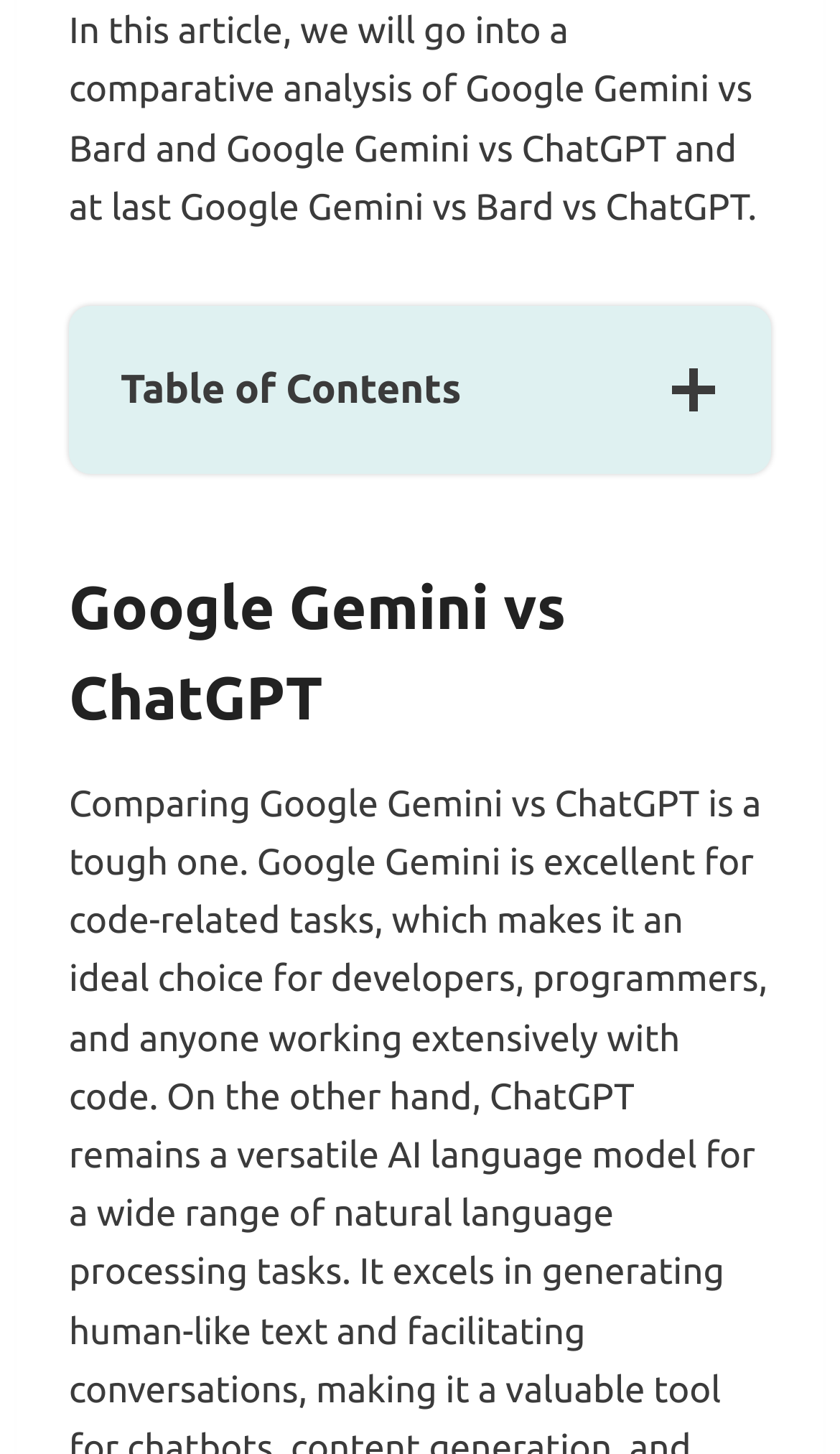Highlight the bounding box coordinates of the element that should be clicked to carry out the following instruction: "Check the release date of Google Gemini". The coordinates must be given as four float numbers ranging from 0 to 1, i.e., [left, top, right, bottom].

[0.231, 0.609, 0.832, 0.681]